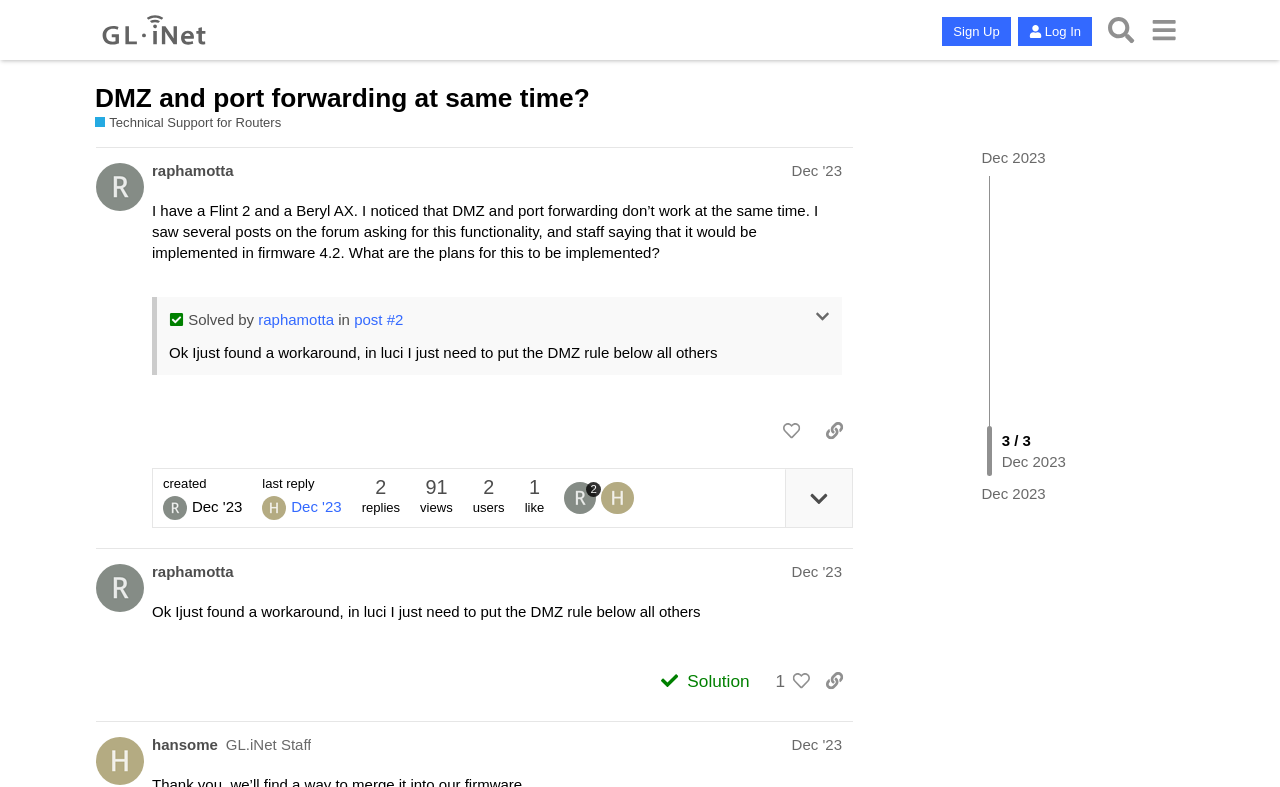Highlight the bounding box of the UI element that corresponds to this description: "Log In".

[0.795, 0.022, 0.853, 0.058]